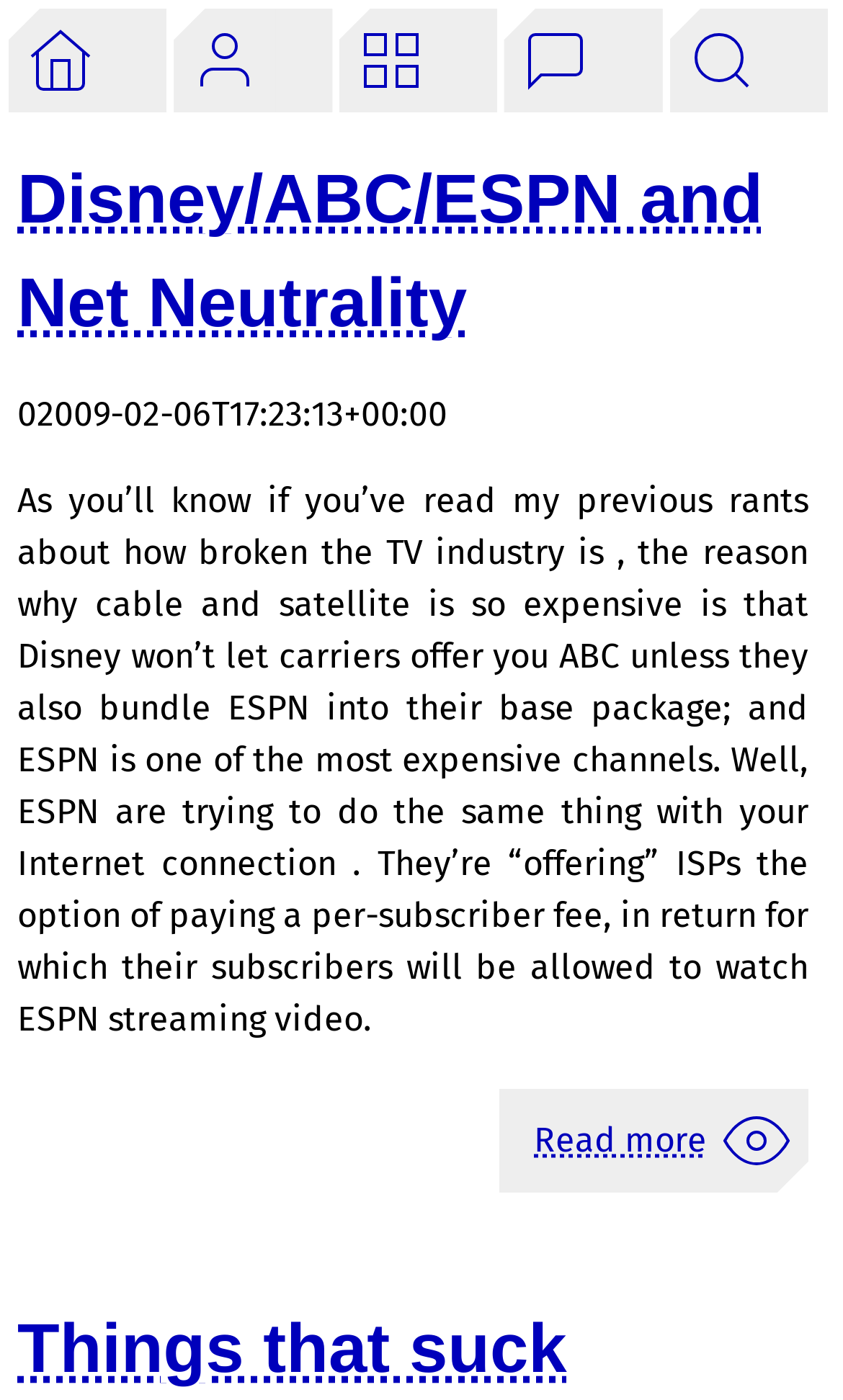What is the main point of the first article?
Please answer the question with a single word or phrase, referencing the image.

ESPN is trying to charge ISPs for streaming video